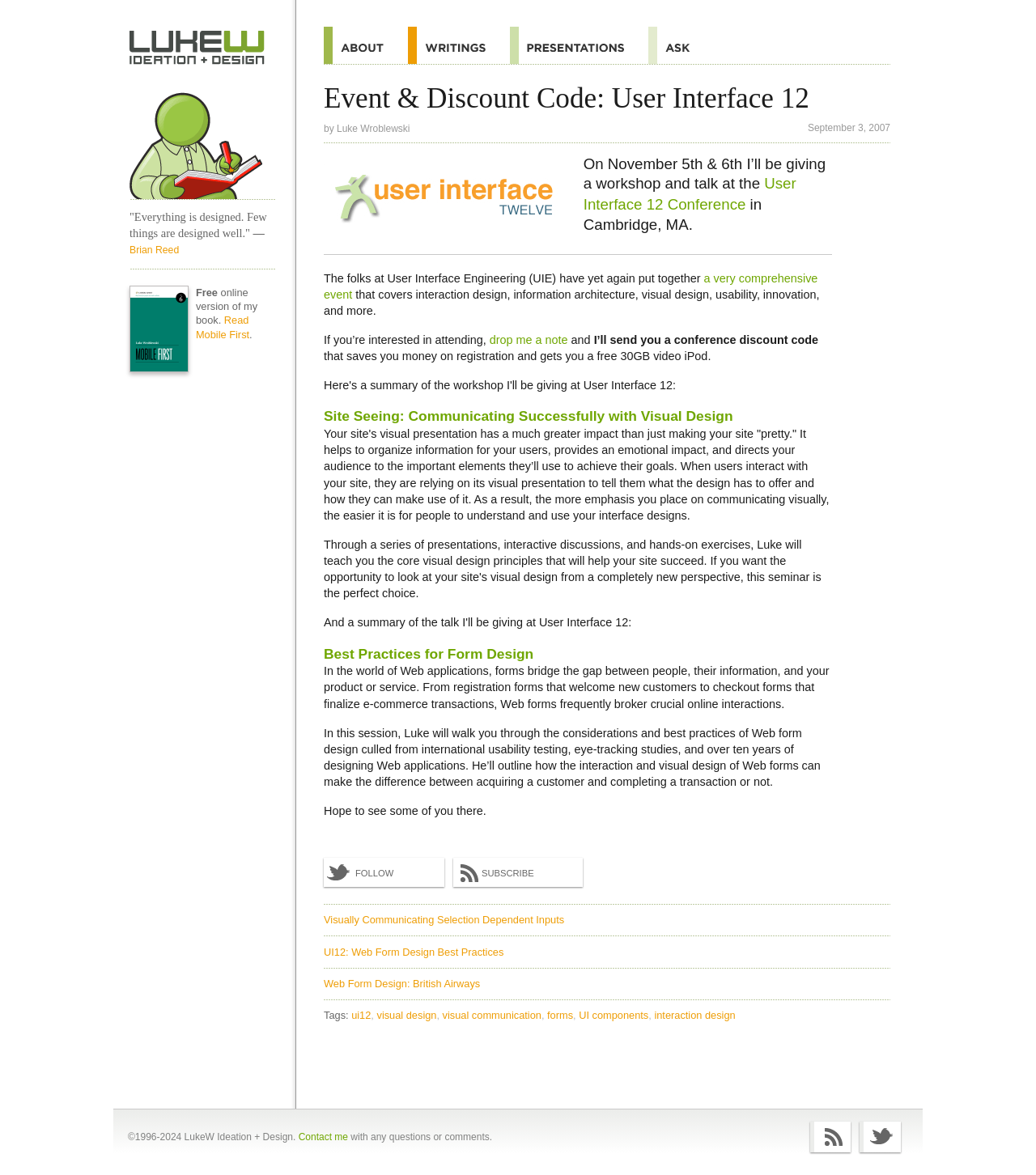Find the bounding box of the UI element described as: "Read Mobile First". The bounding box coordinates should be given as four float values between 0 and 1, i.e., [left, top, right, bottom].

[0.189, 0.267, 0.241, 0.29]